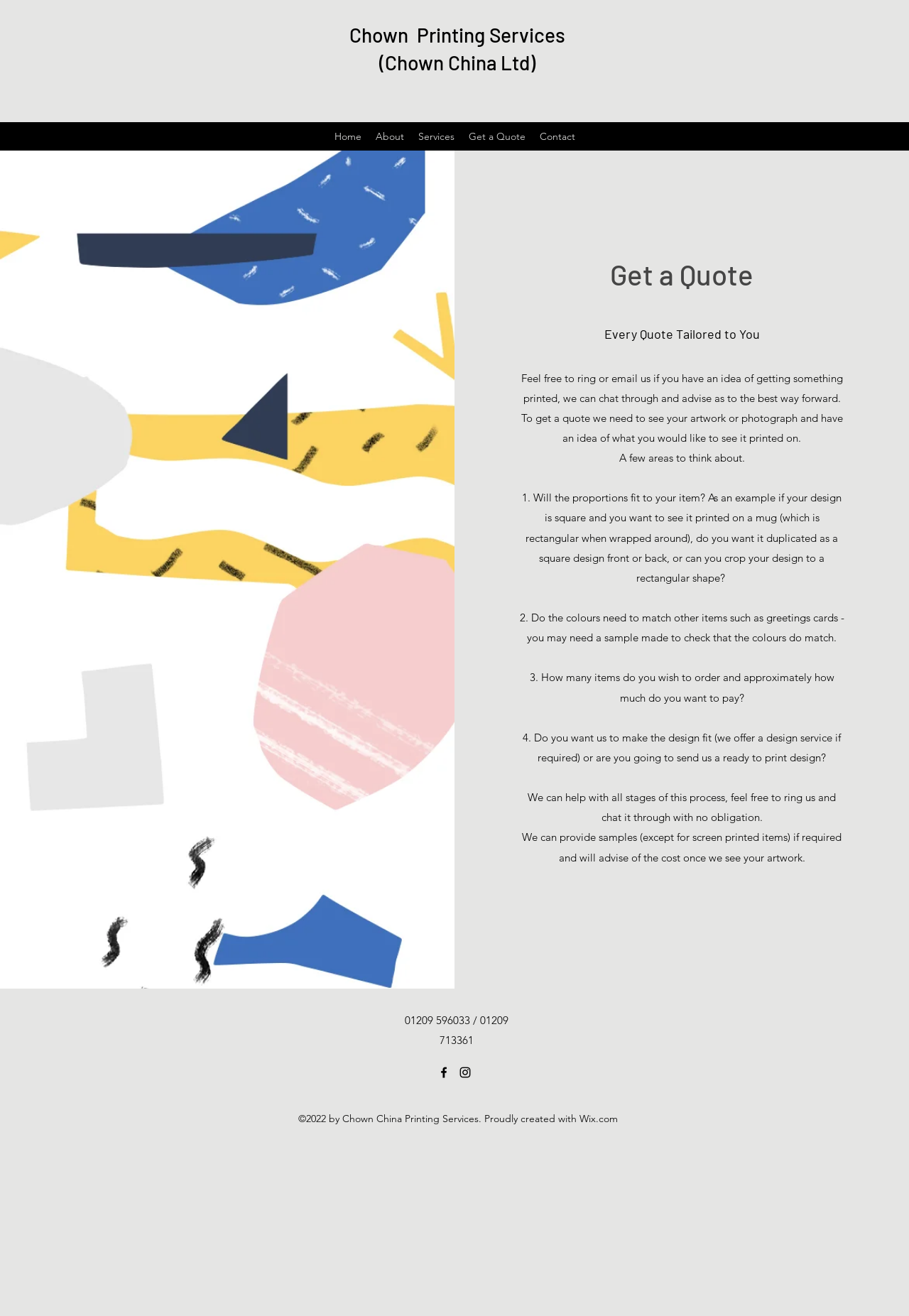For the element described, predict the bounding box coordinates as (top-left x, top-left y, bottom-right x, bottom-right y). All values should be between 0 and 1. Element description: Get a Quote

[0.507, 0.096, 0.586, 0.112]